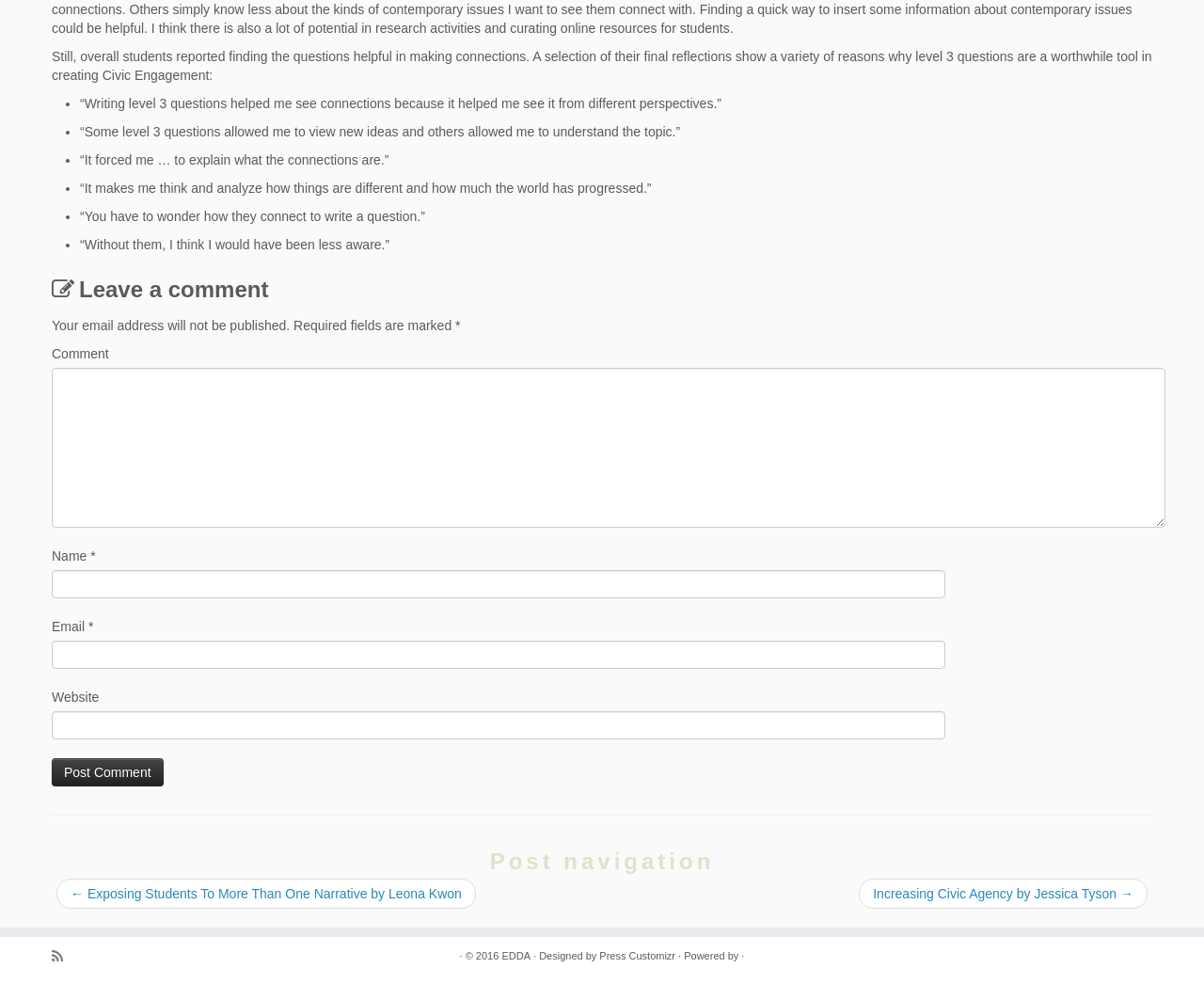Identify the bounding box coordinates of the region that should be clicked to execute the following instruction: "Visit the previous post".

[0.059, 0.9, 0.383, 0.916]